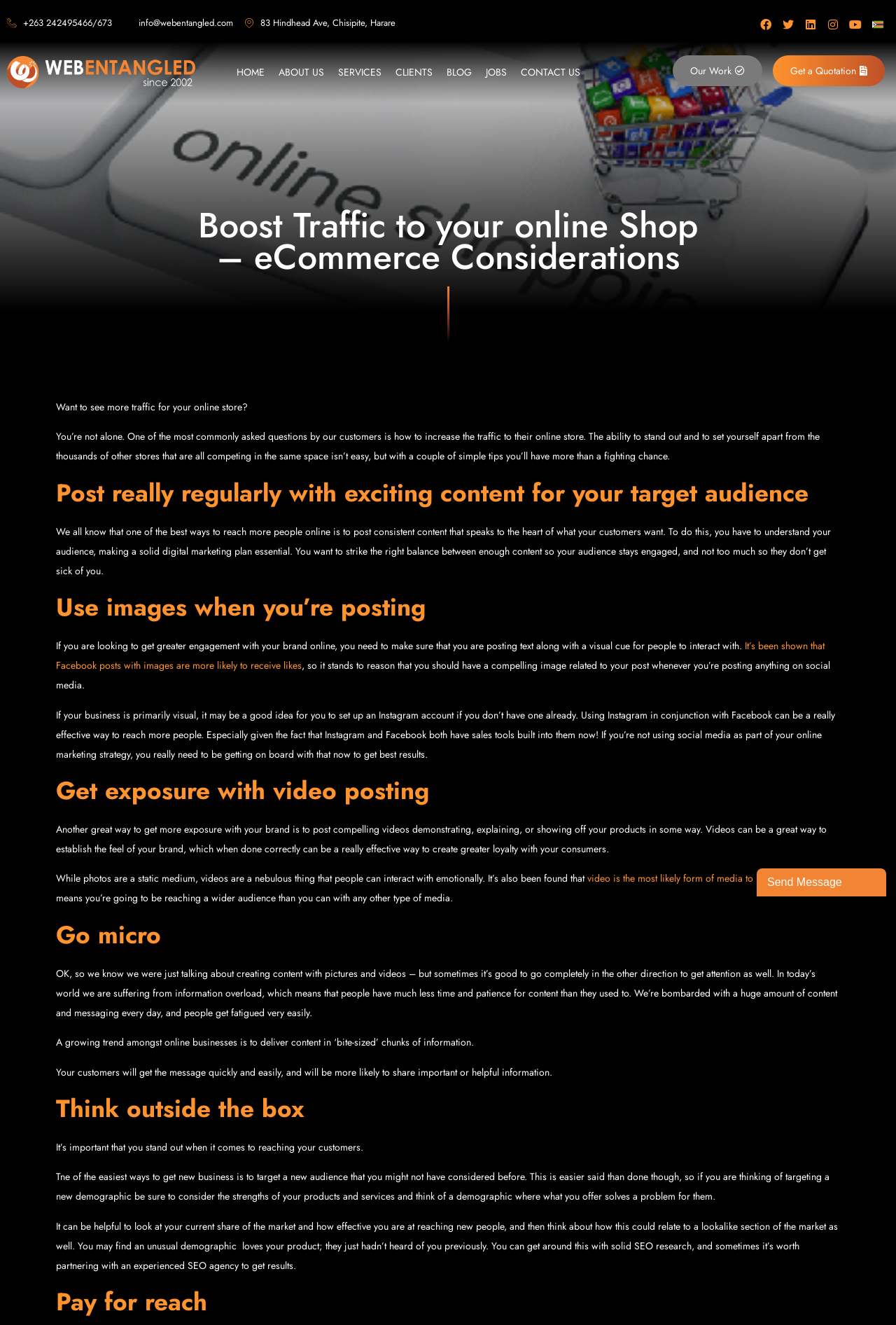Identify the bounding box coordinates for the UI element described as follows: "ABOUT US". Ensure the coordinates are four float numbers between 0 and 1, formatted as [left, top, right, bottom].

[0.303, 0.042, 0.37, 0.067]